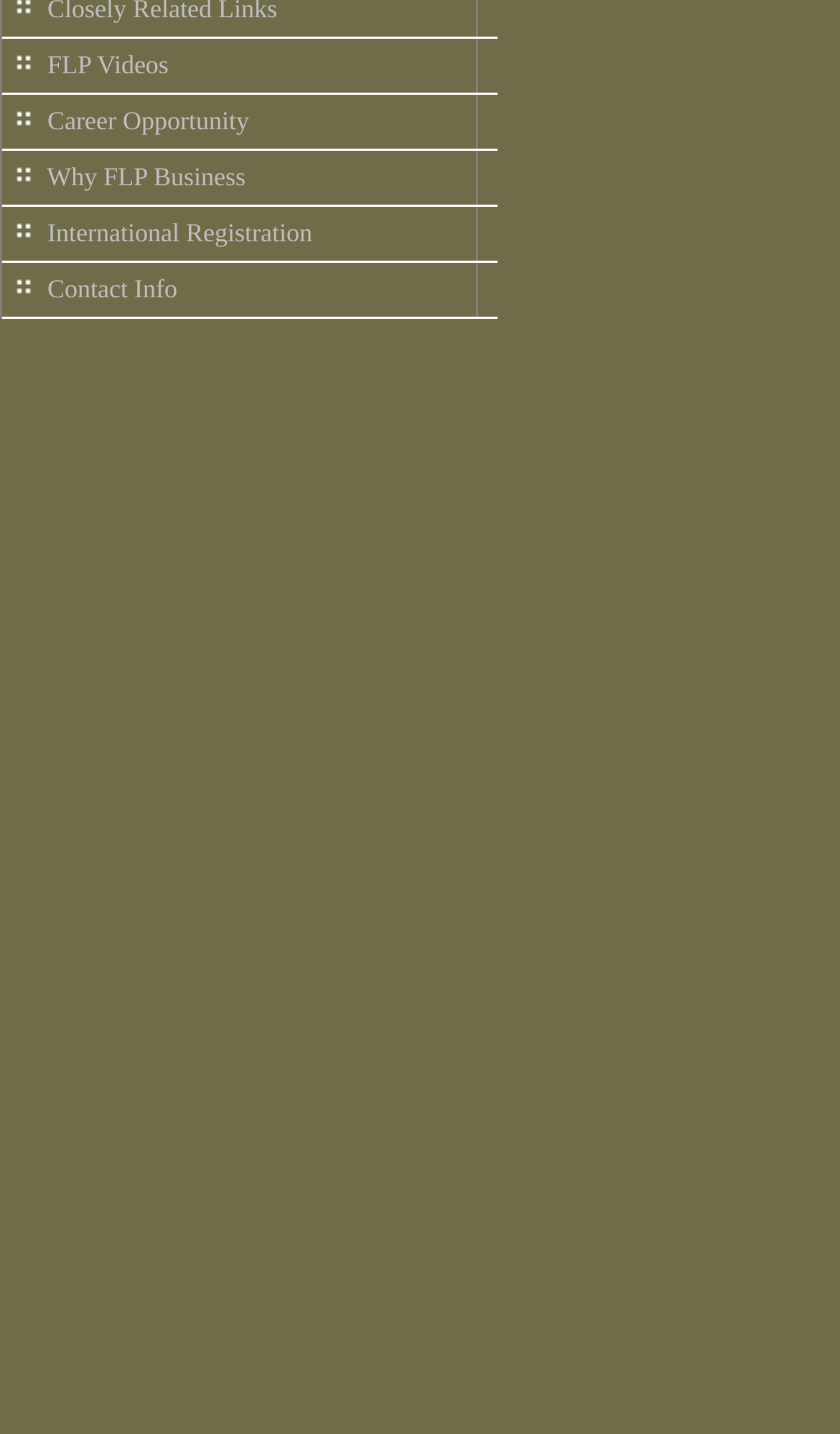Determine the bounding box for the UI element that matches this description: "FLP Videos".

[0.233, 0.027, 0.823, 0.066]